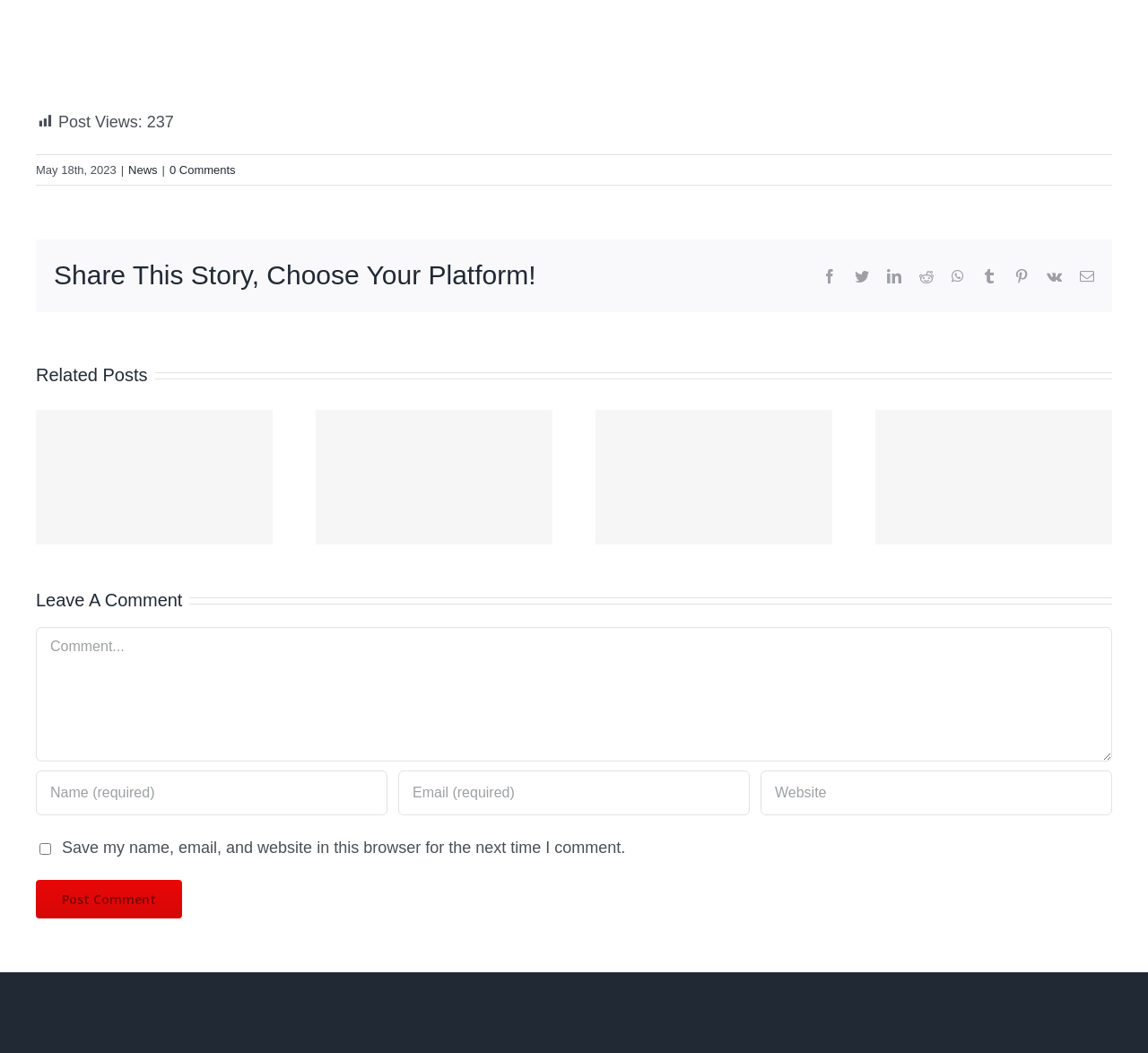Please find the bounding box coordinates of the element that needs to be clicked to perform the following instruction: "View the news". The bounding box coordinates should be four float numbers between 0 and 1, represented as [left, top, right, bottom].

[0.112, 0.155, 0.137, 0.168]